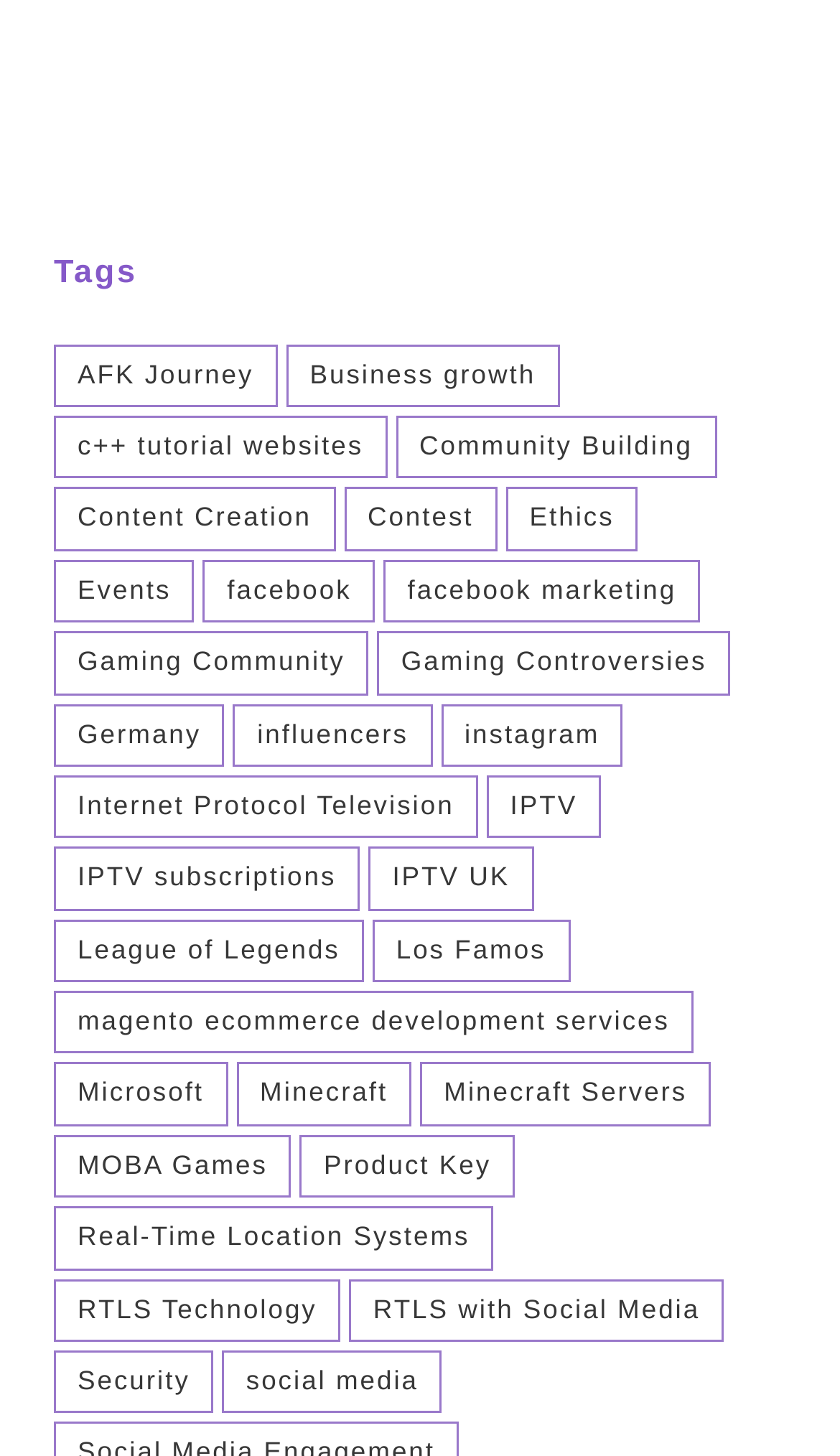Review the image closely and give a comprehensive answer to the question: How many tags are available?

I counted the number of links under the 'Tags' heading, and there are 38 links, each representing a tag.